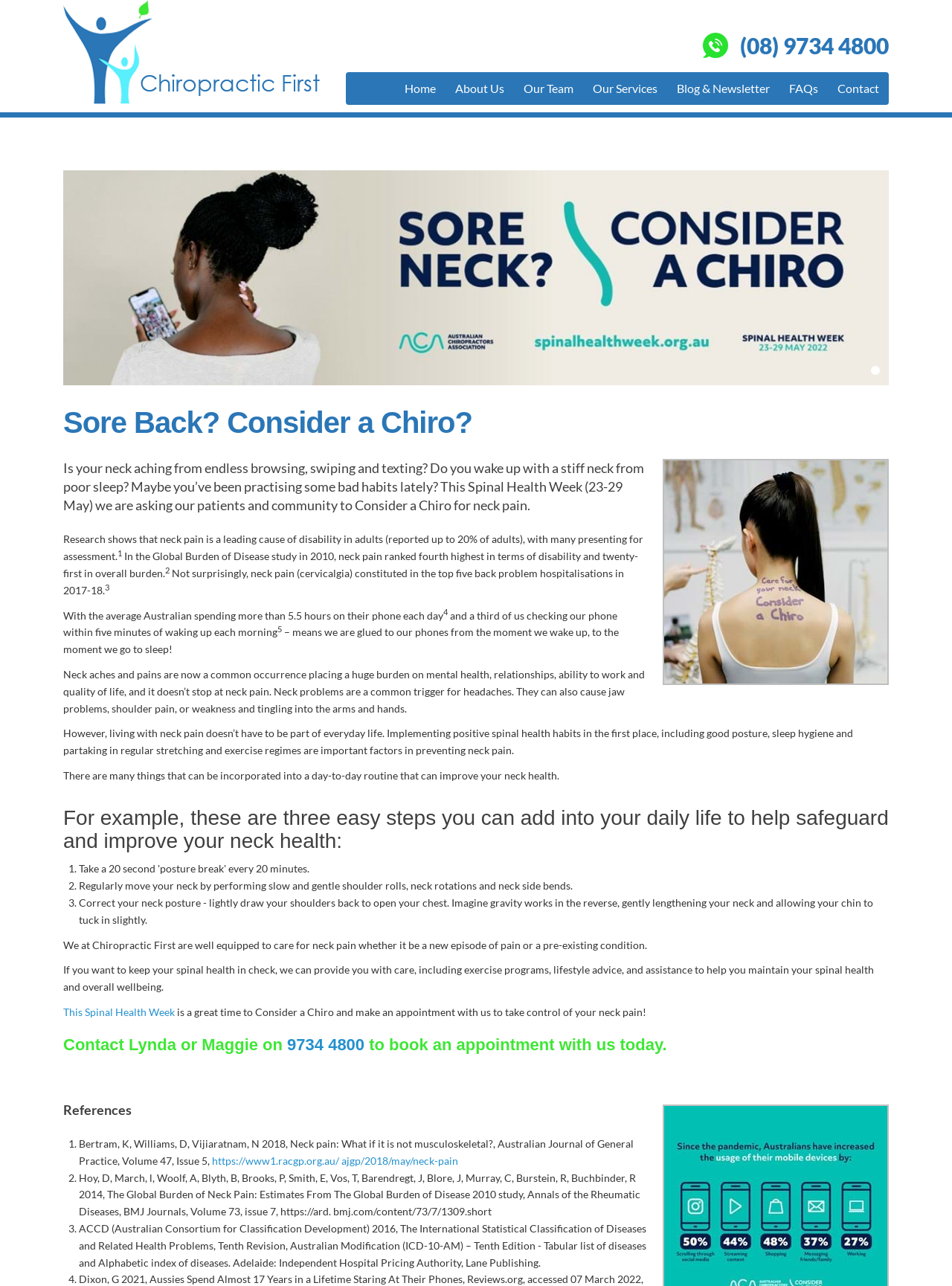Locate the bounding box coordinates of the element you need to click to accomplish the task described by this instruction: "Click on 'Chiropractic first'".

[0.066, 0.0, 0.336, 0.083]